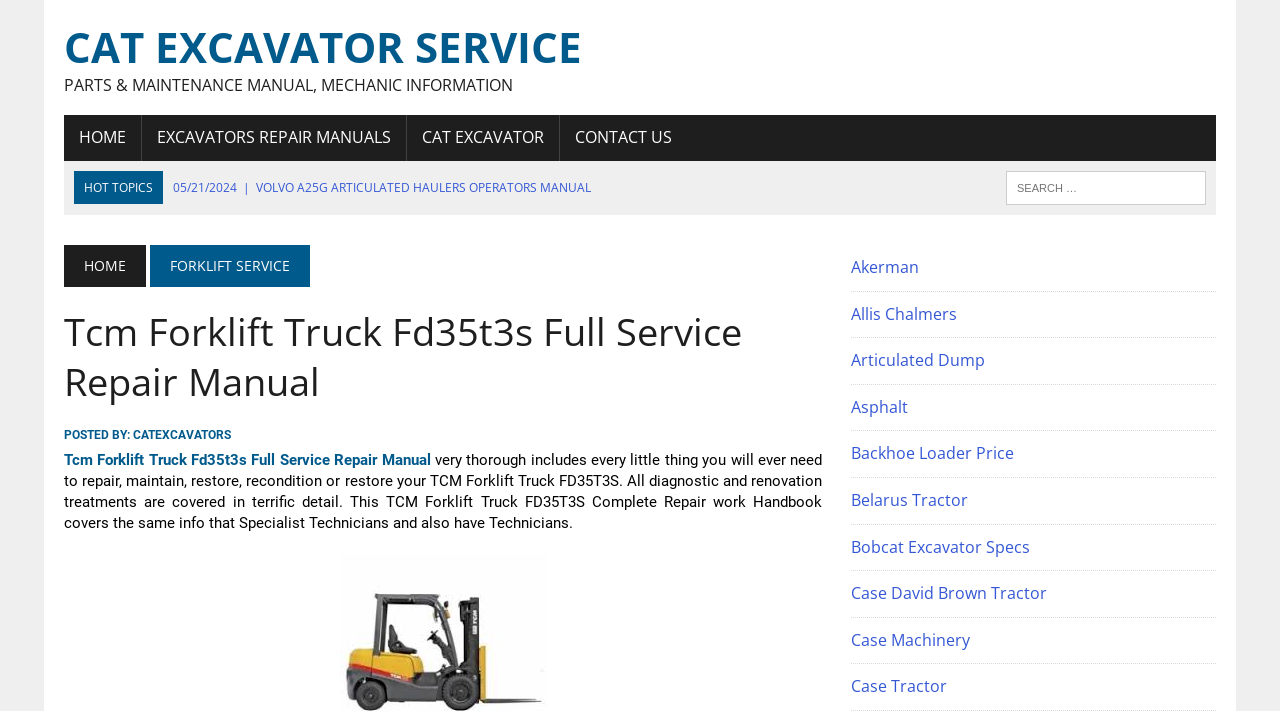Please locate the clickable area by providing the bounding box coordinates to follow this instruction: "Contact us".

[0.438, 0.162, 0.537, 0.226]